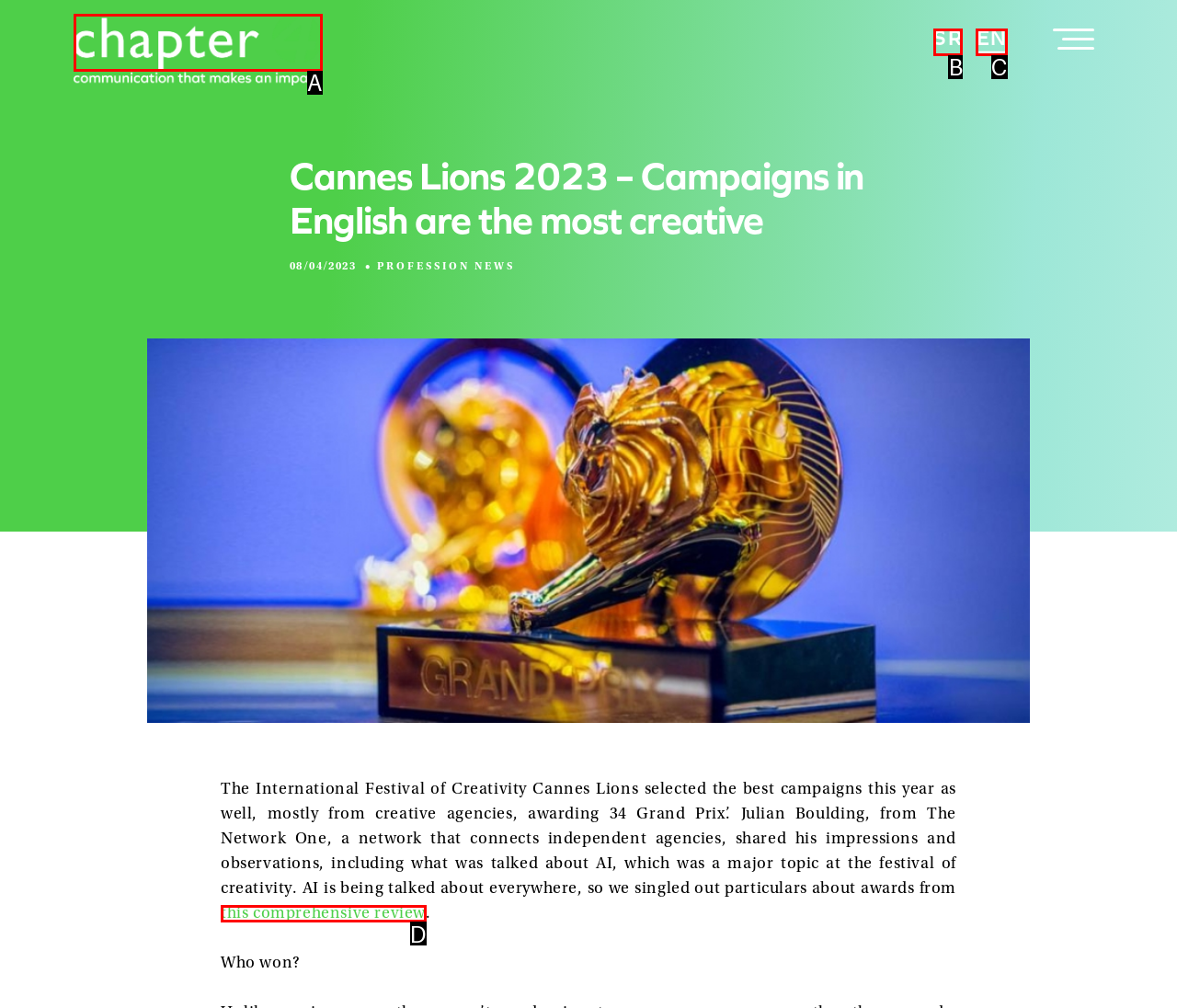Select the letter of the HTML element that best fits the description: EN
Answer with the corresponding letter from the provided choices.

C